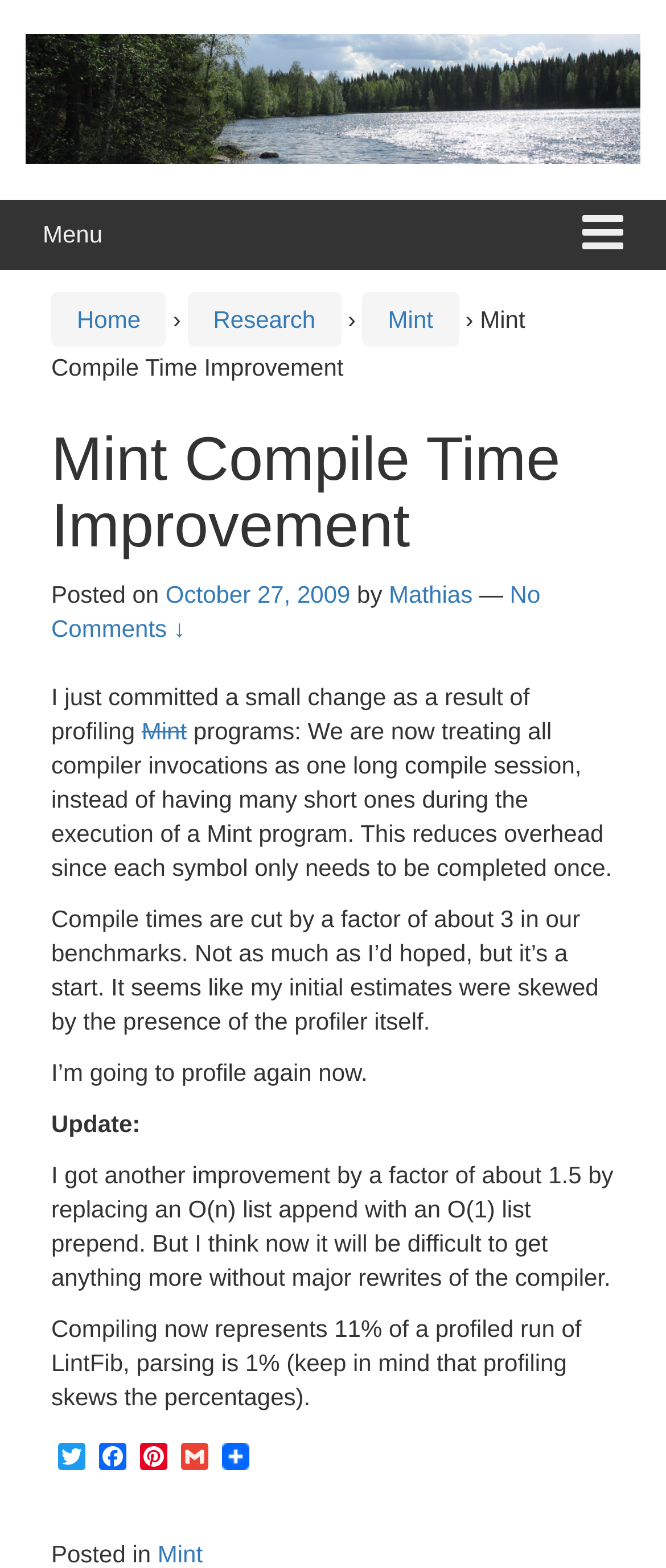Identify the coordinates of the bounding box for the element described below: "alt="A Concurrent Affair"". Return the coordinates as four float numbers between 0 and 1: [left, top, right, bottom].

[0.038, 0.053, 0.962, 0.07]